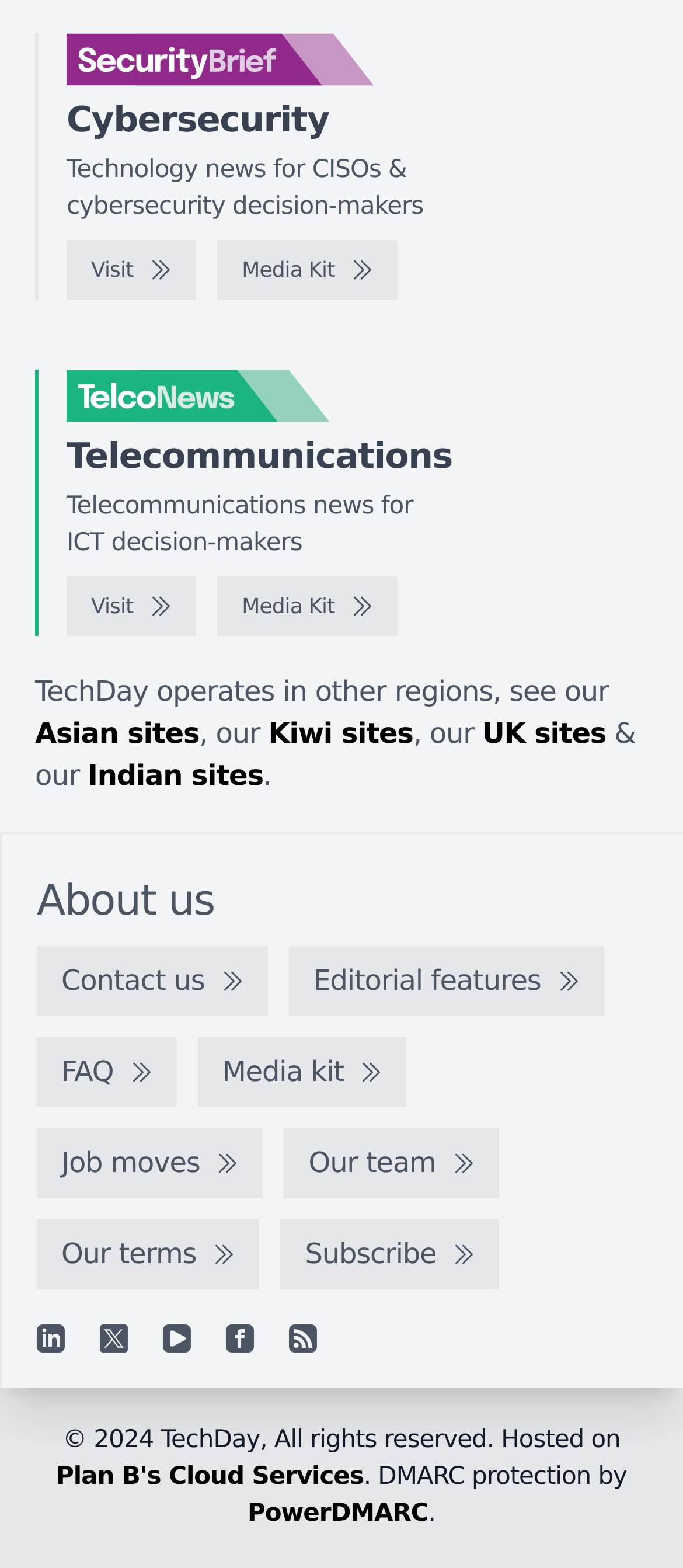Provide the bounding box coordinates of the HTML element described as: "Kiwi sites". The bounding box coordinates should be four float numbers between 0 and 1, i.e., [left, top, right, bottom].

[0.393, 0.457, 0.605, 0.478]